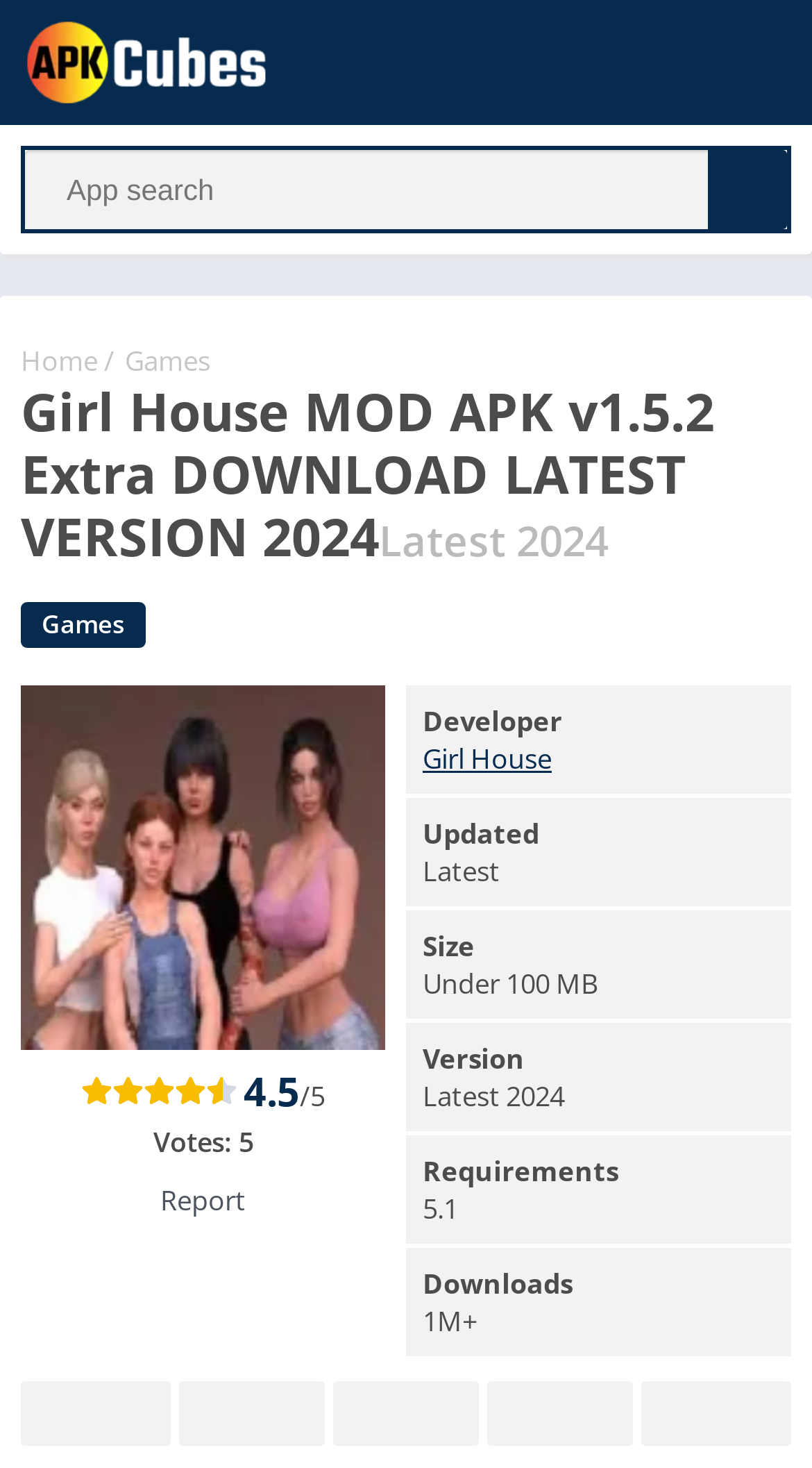Provide the bounding box coordinates for the UI element described in this sentence: "aria-label="Search" title="App search"". The coordinates should be four float values between 0 and 1, i.e., [left, top, right, bottom].

[0.872, 0.102, 0.969, 0.156]